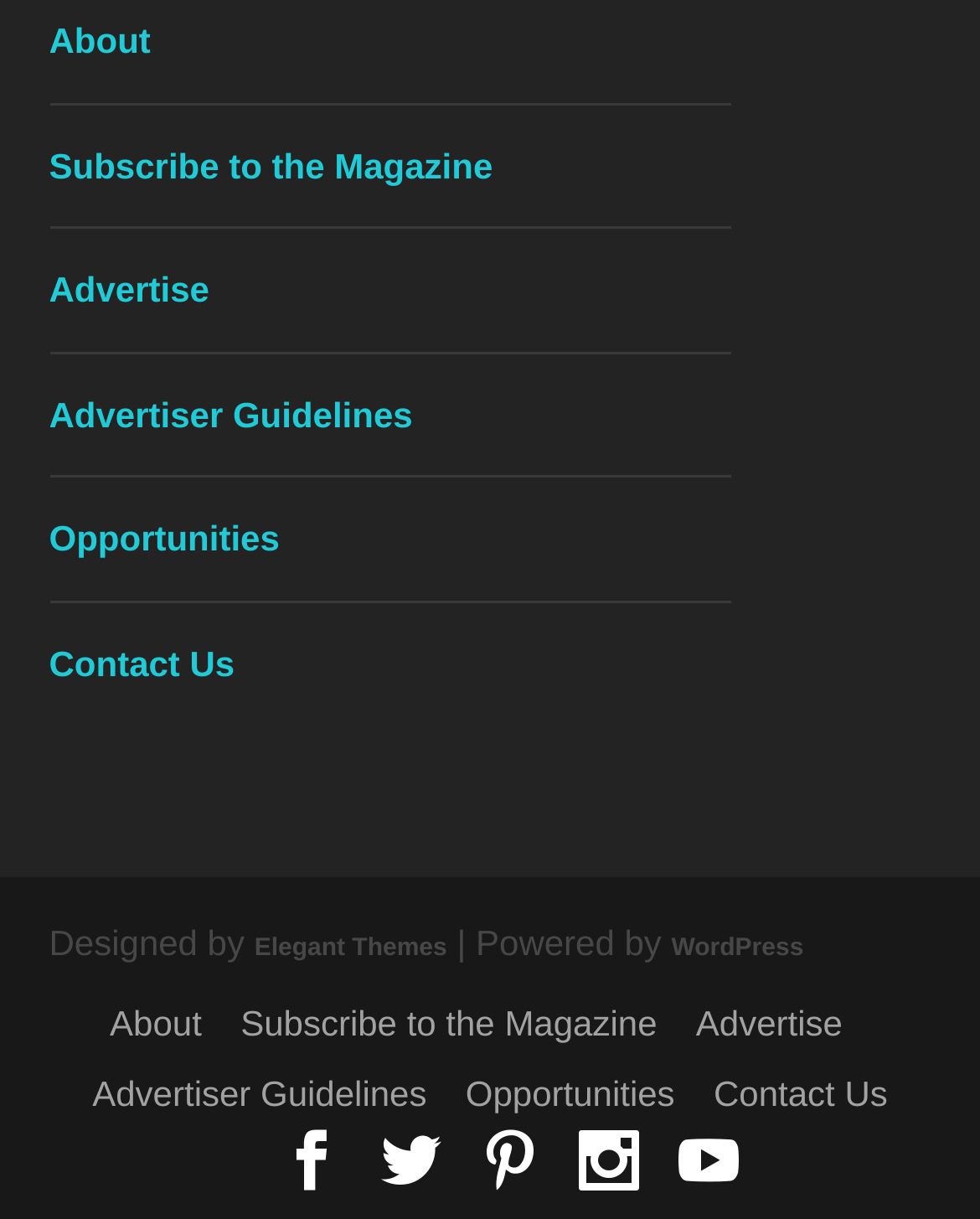What is the text below the links on the top?
Look at the screenshot and respond with a single word or phrase.

Designed by